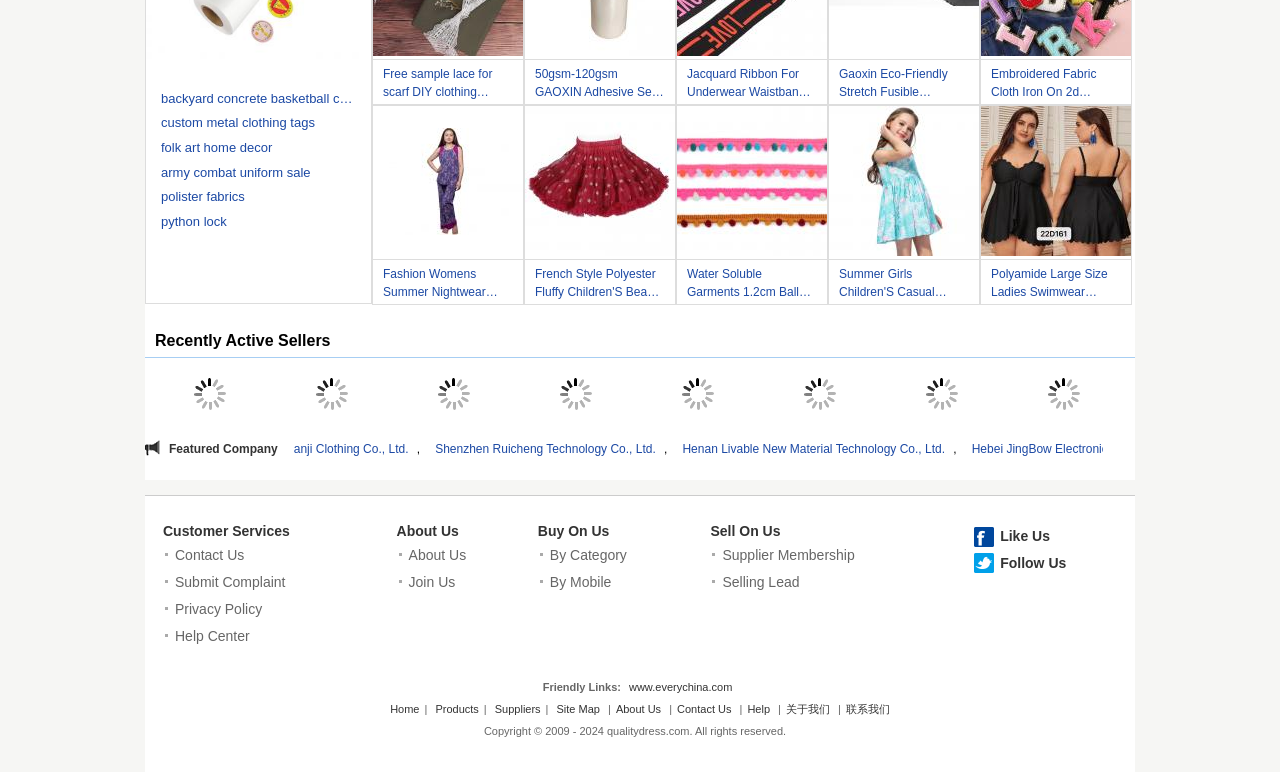Use the information in the screenshot to answer the question comprehensively: How many sellers are listed under 'Recently Active Sellers'?

The section 'Recently Active Sellers' lists 9 sellers, each with their company name and logo.